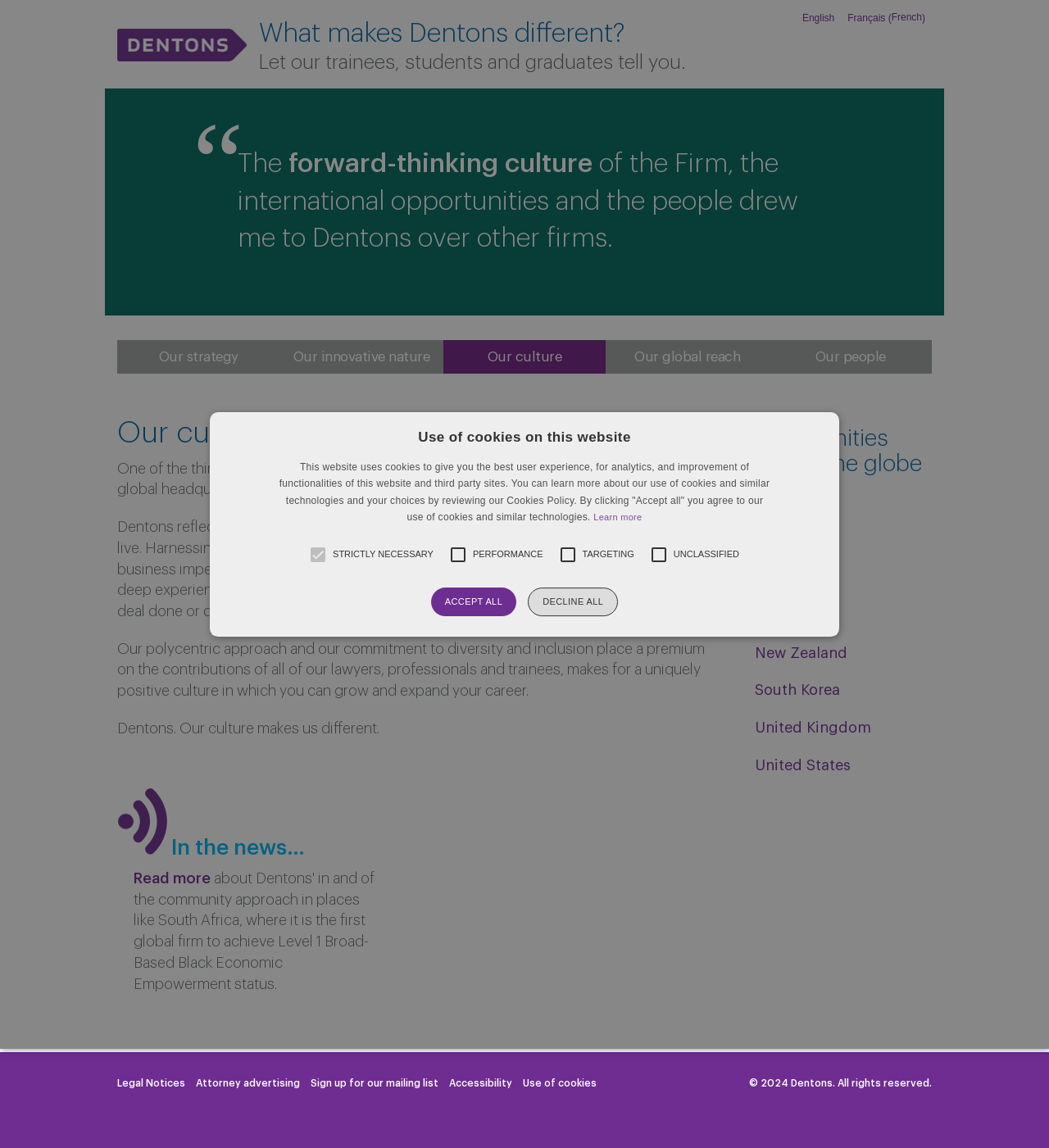Determine the bounding box coordinates for the HTML element described here: "United Kingdom".

[0.712, 0.618, 0.888, 0.651]